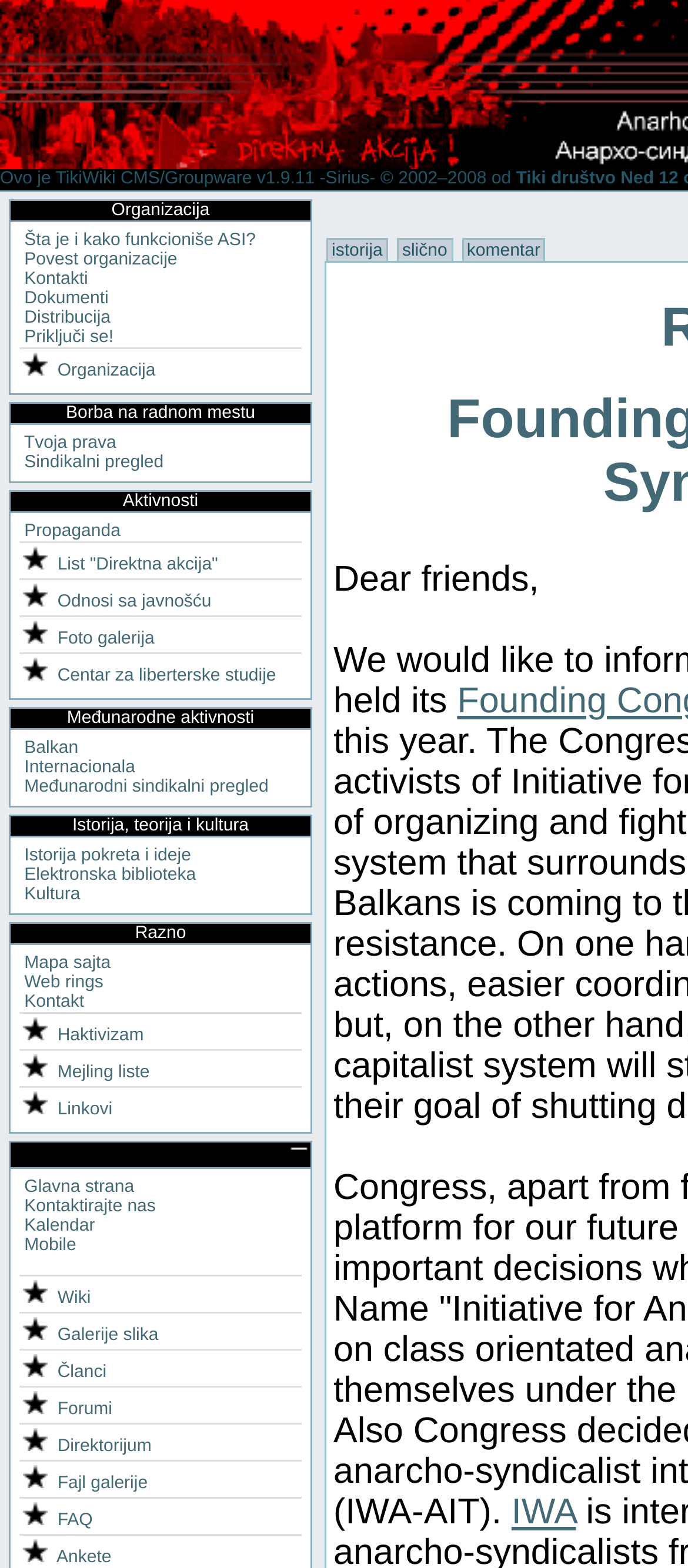How many static text elements are there in the webpage?
Answer the question with a single word or phrase by looking at the picture.

13